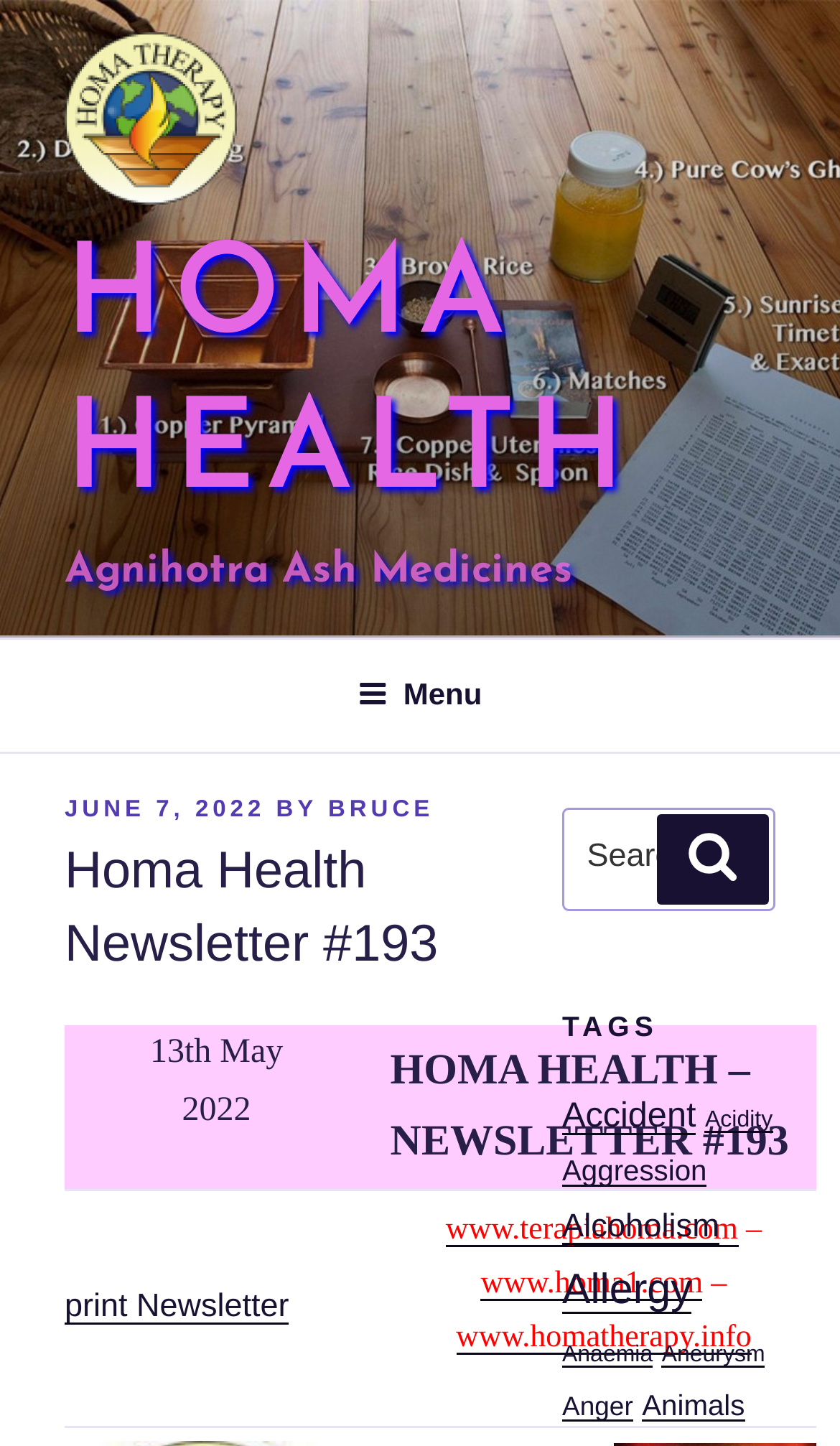What is the URL of the first link in the TAGS section?
Using the image as a reference, give an elaborate response to the question.

I looked at the first link element under the heading 'TAGS' and found its text content to be 'Accident (7 items)'.